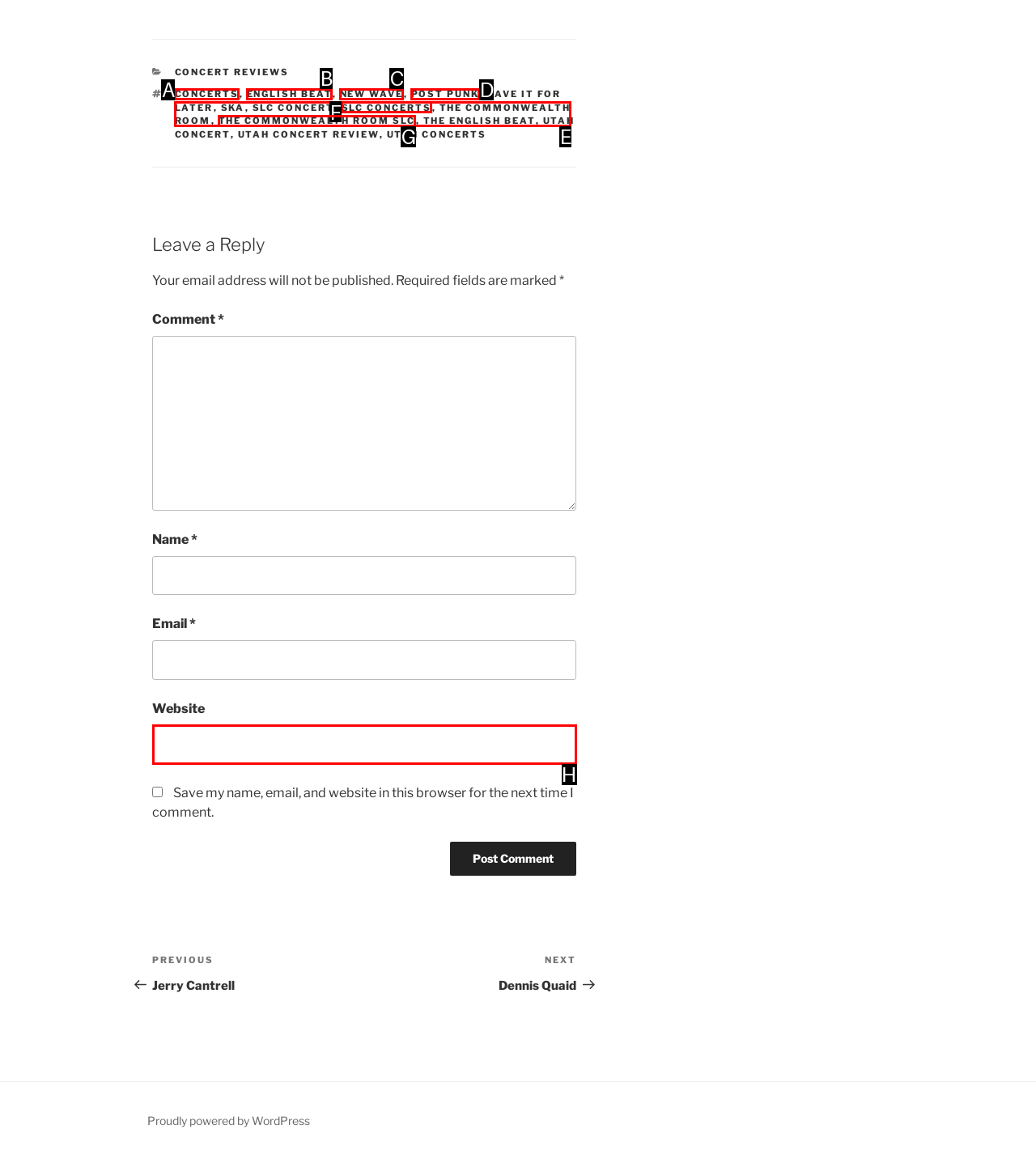Select the letter of the HTML element that best fits the description: Concerts
Answer with the corresponding letter from the provided choices.

A